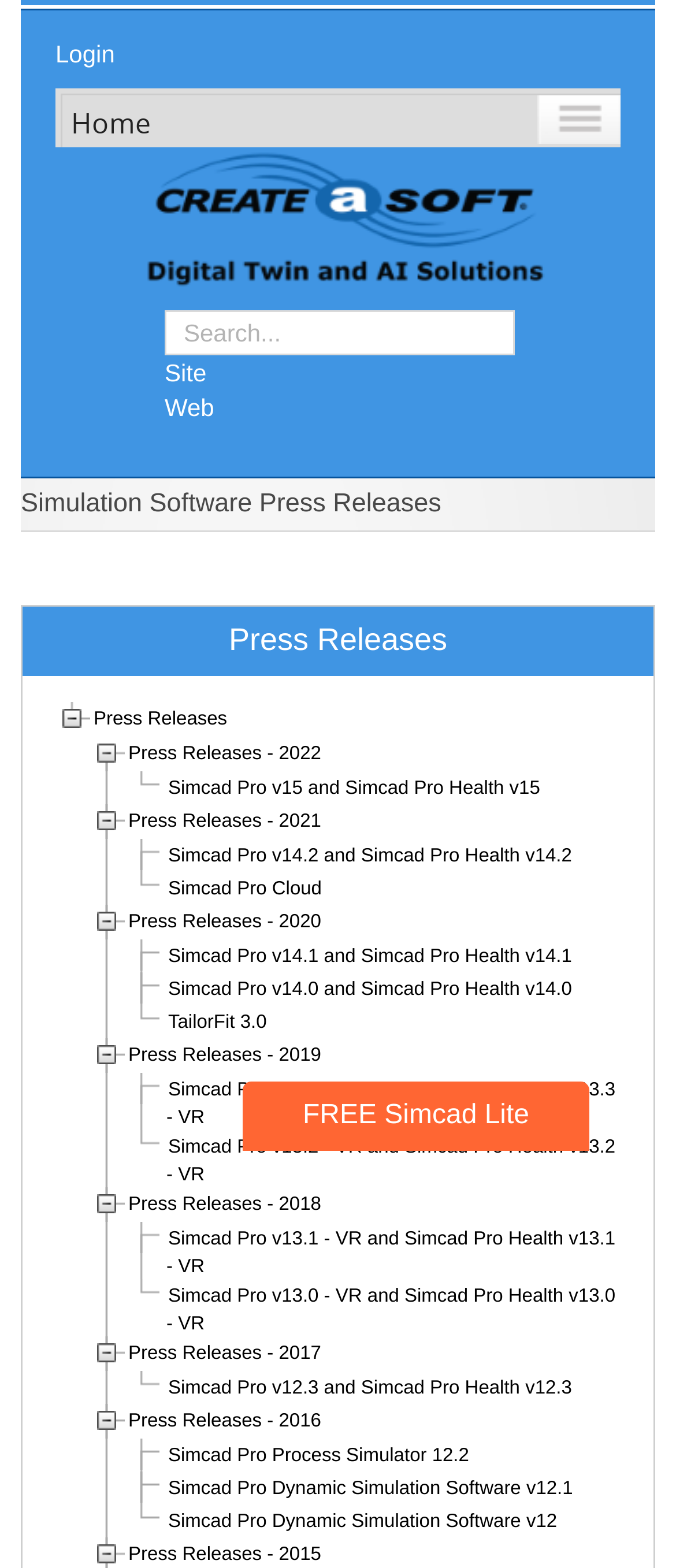What is the category of the press releases?
Look at the screenshot and respond with a single word or phrase.

Simulation Software